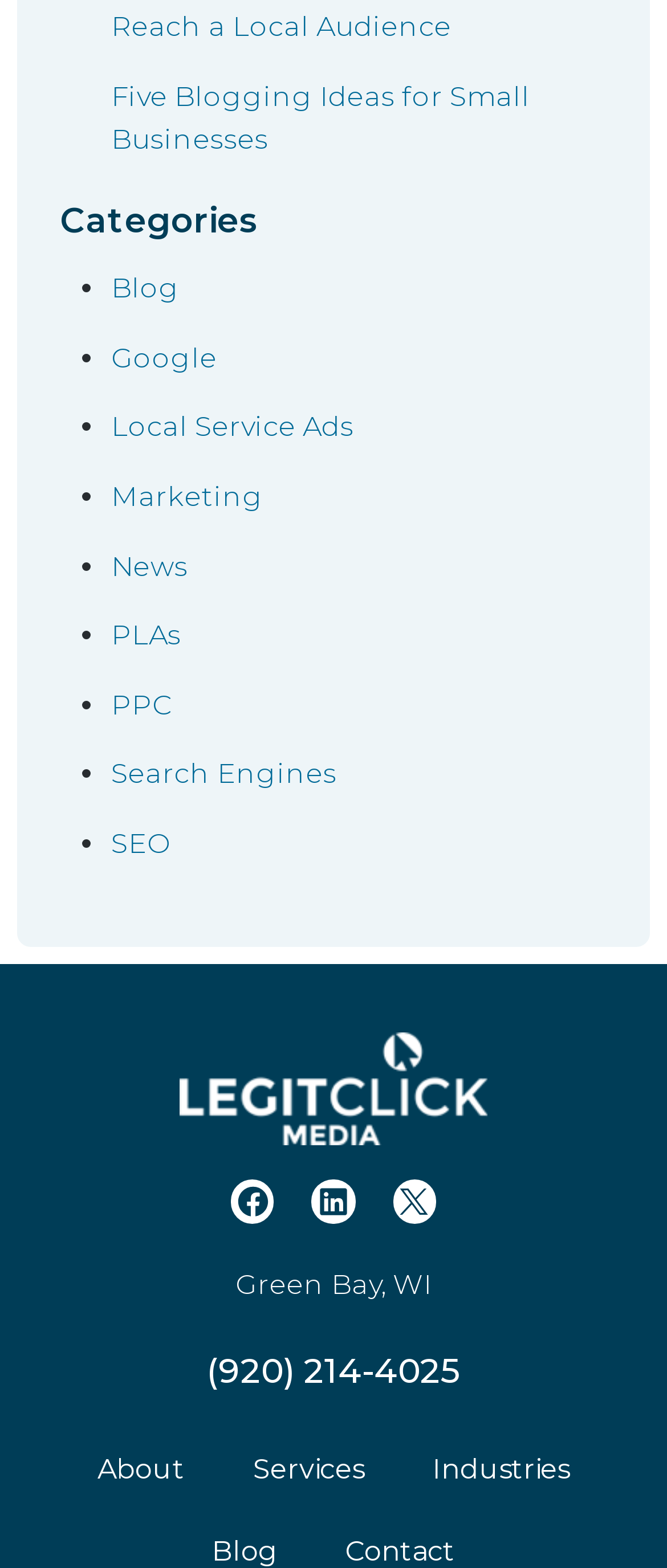Using the description: "Local Service Ads", determine the UI element's bounding box coordinates. Ensure the coordinates are in the format of four float numbers between 0 and 1, i.e., [left, top, right, bottom].

[0.167, 0.262, 0.531, 0.283]